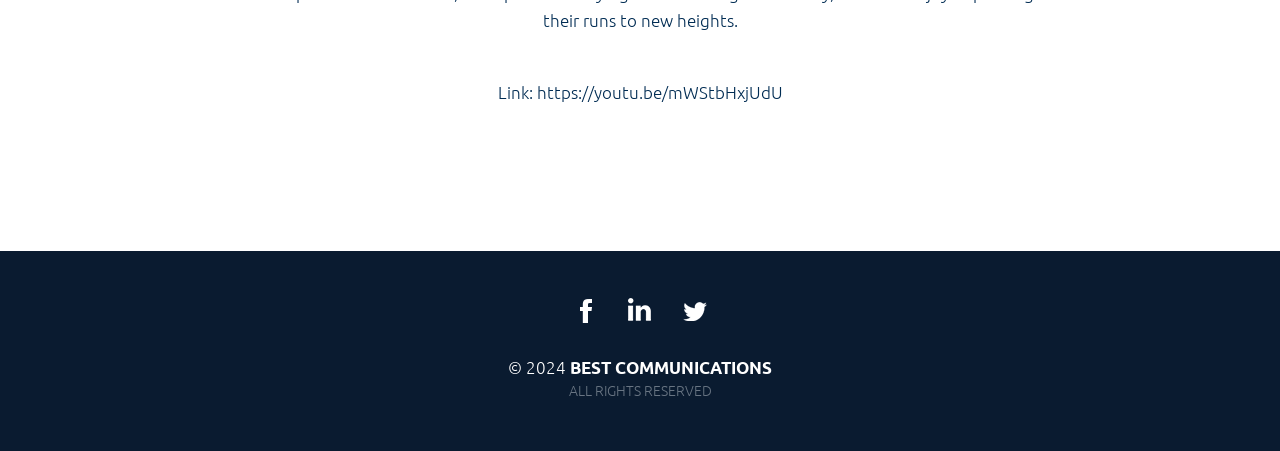What is the phrase mentioned below the company name on the webpage?
Give a comprehensive and detailed explanation for the question.

I found the phrase by looking at the StaticText element with the text 'ALL RIGHTS RESERVED' which is a child of the contentinfo element and is located below the company name.